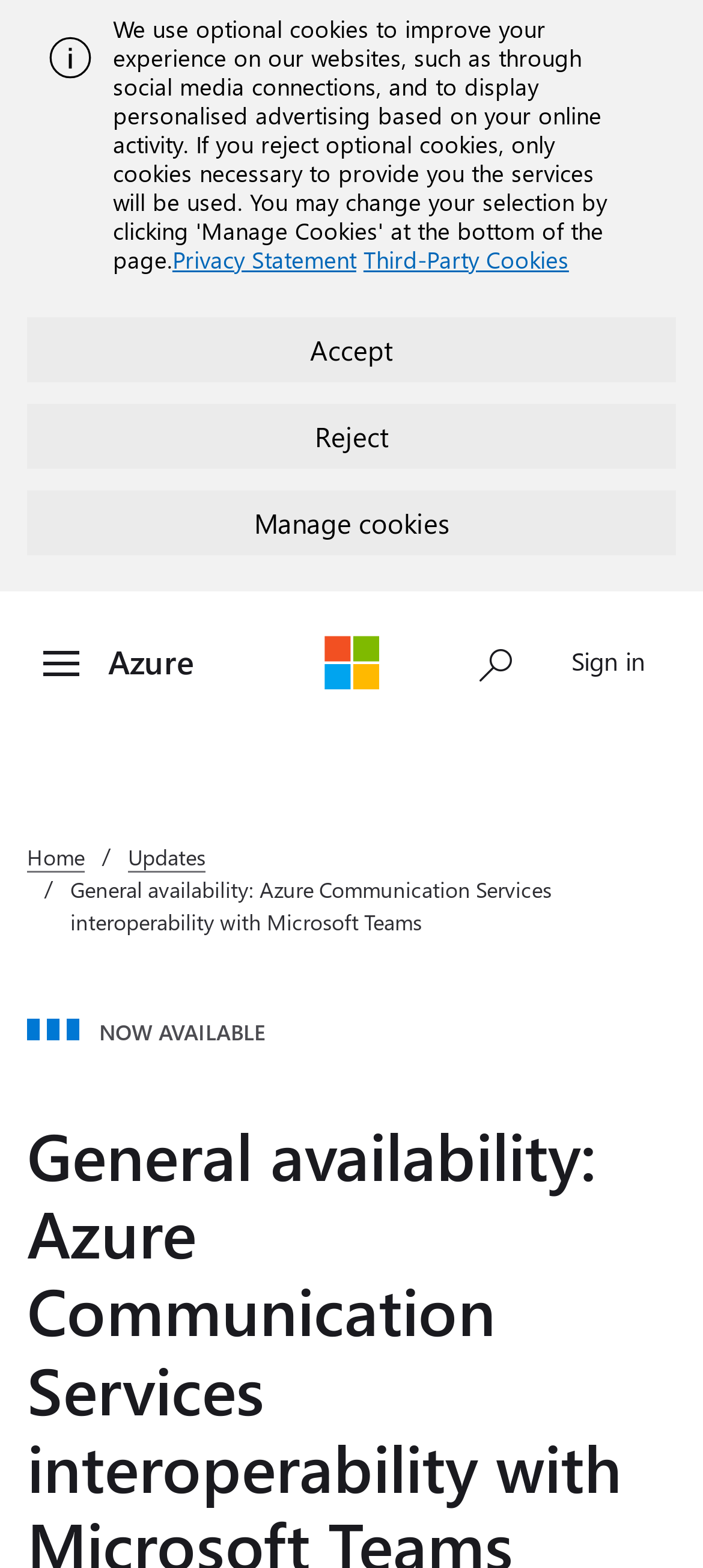Find the bounding box of the UI element described as follows: "Third-Party Cookies".

[0.517, 0.155, 0.809, 0.175]